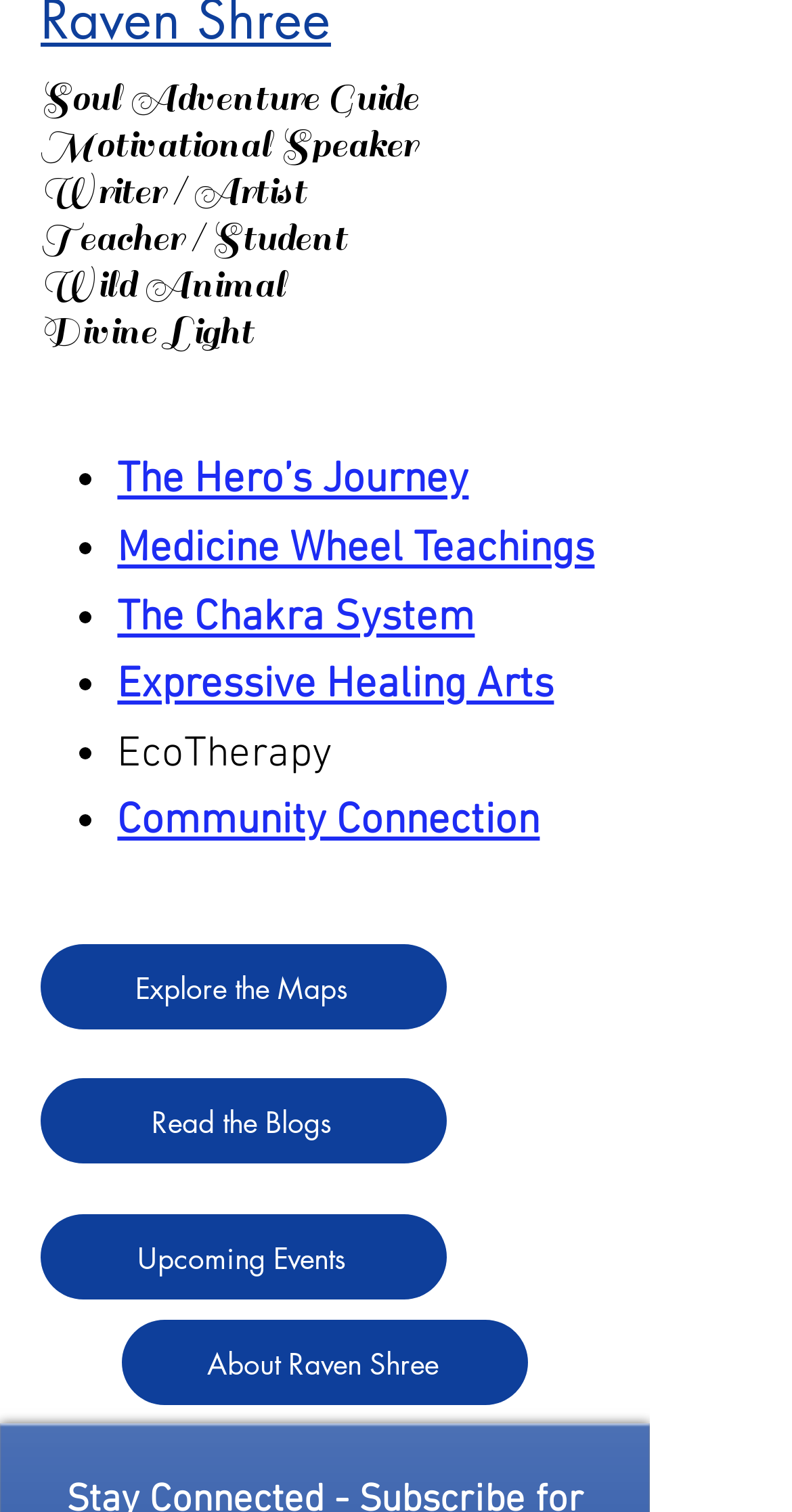Give a one-word or phrase response to the following question: What is the name of the person mentioned on the webpage?

Raven Shree